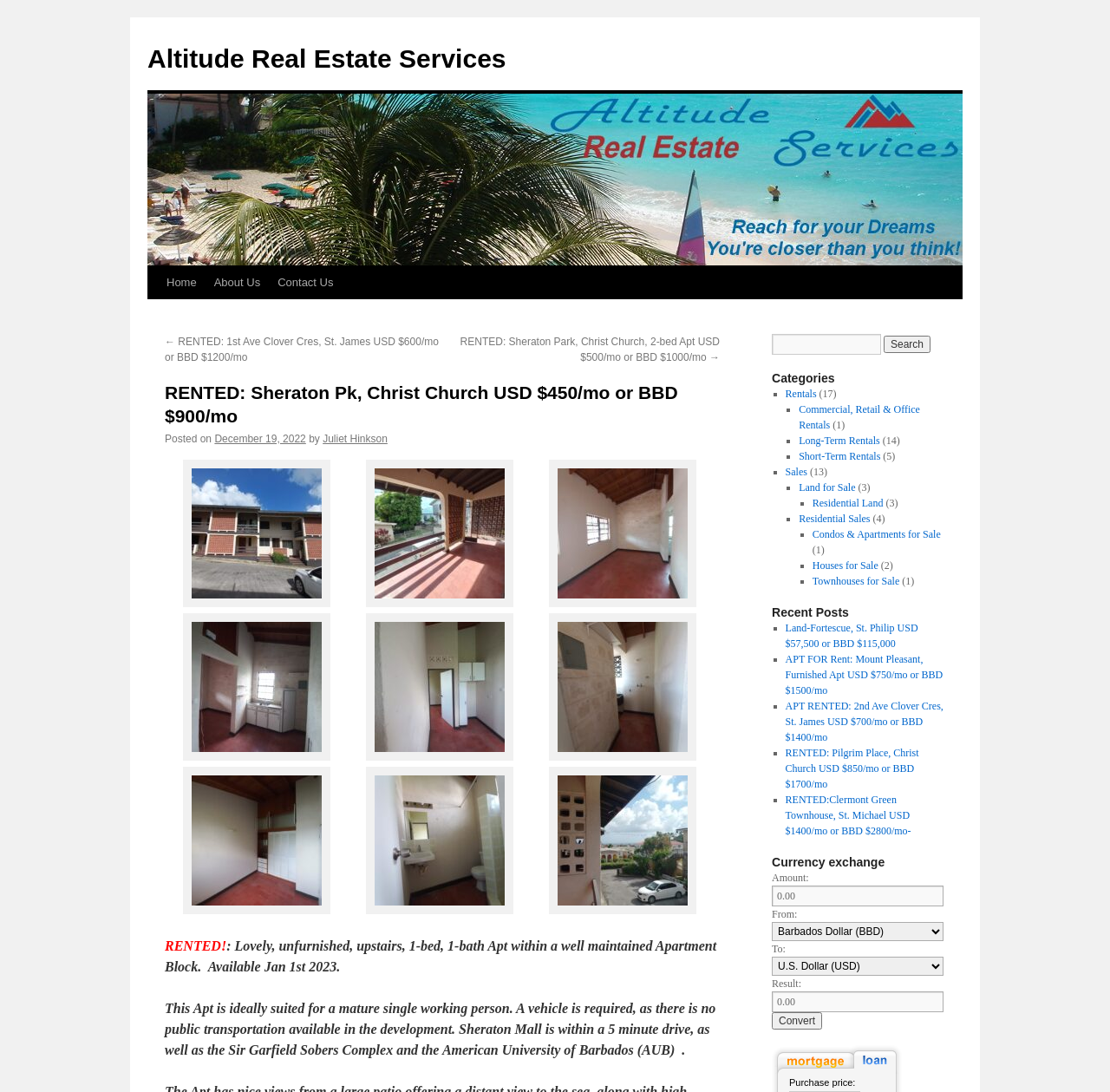Determine the bounding box coordinates of the clickable element to complete this instruction: "Search for rentals". Provide the coordinates in the format of four float numbers between 0 and 1, [left, top, right, bottom].

[0.695, 0.306, 0.794, 0.325]